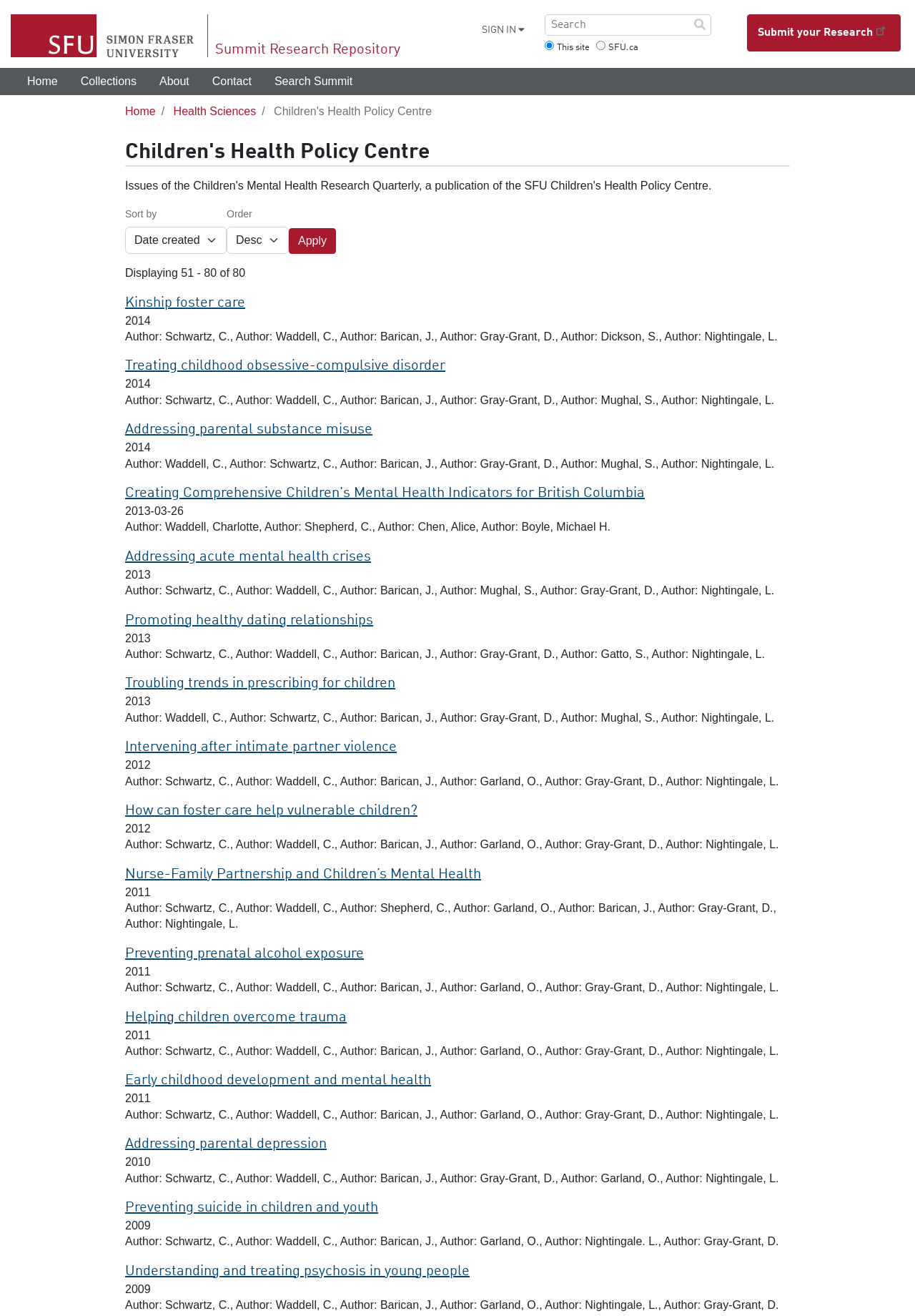Identify the bounding box coordinates of the element to click to follow this instruction: 'Search for research'. Ensure the coordinates are four float values between 0 and 1, provided as [left, top, right, bottom].

[0.595, 0.011, 0.777, 0.027]